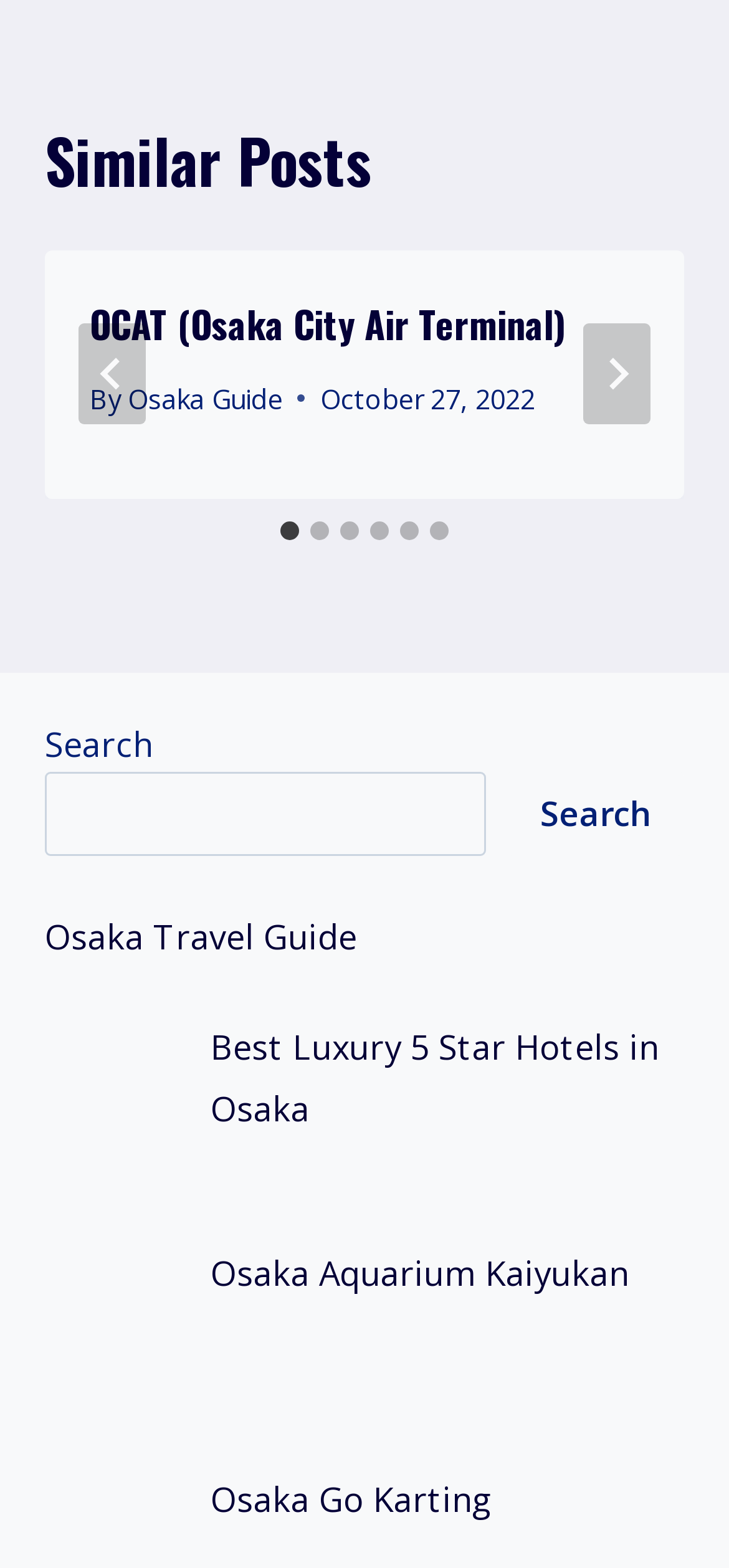Specify the bounding box coordinates of the element's area that should be clicked to execute the given instruction: "View Conrad Osaka". The coordinates should be four float numbers between 0 and 1, i.e., [left, top, right, bottom].

[0.062, 0.655, 0.254, 0.745]